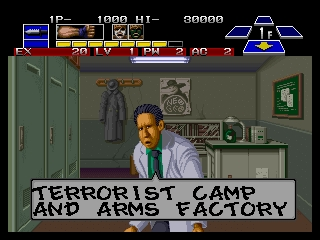Explain the details of the image comprehensively.

The image features a scene from the video game "The Super Spy," showcasing a character in a tense moment within a control room. The character, dressed in a white lab coat and a green tie, appears alarmed or distressed, suggesting a high-stakes situation. Prominently displayed at the bottom of the image is the text "TERRORIST CAMP AND ARMS FACTORY," indicating the setting and theme of the mission. The background reveals elements of a classic arcade environment, such as mirrored walls and various intriguing objects hinting at a covert operation. Above, a heads-up display presents the player’s stats, including scores, level, and remaining lives, typical of early 1990s games, further immersing viewers in the retro gaming experience.